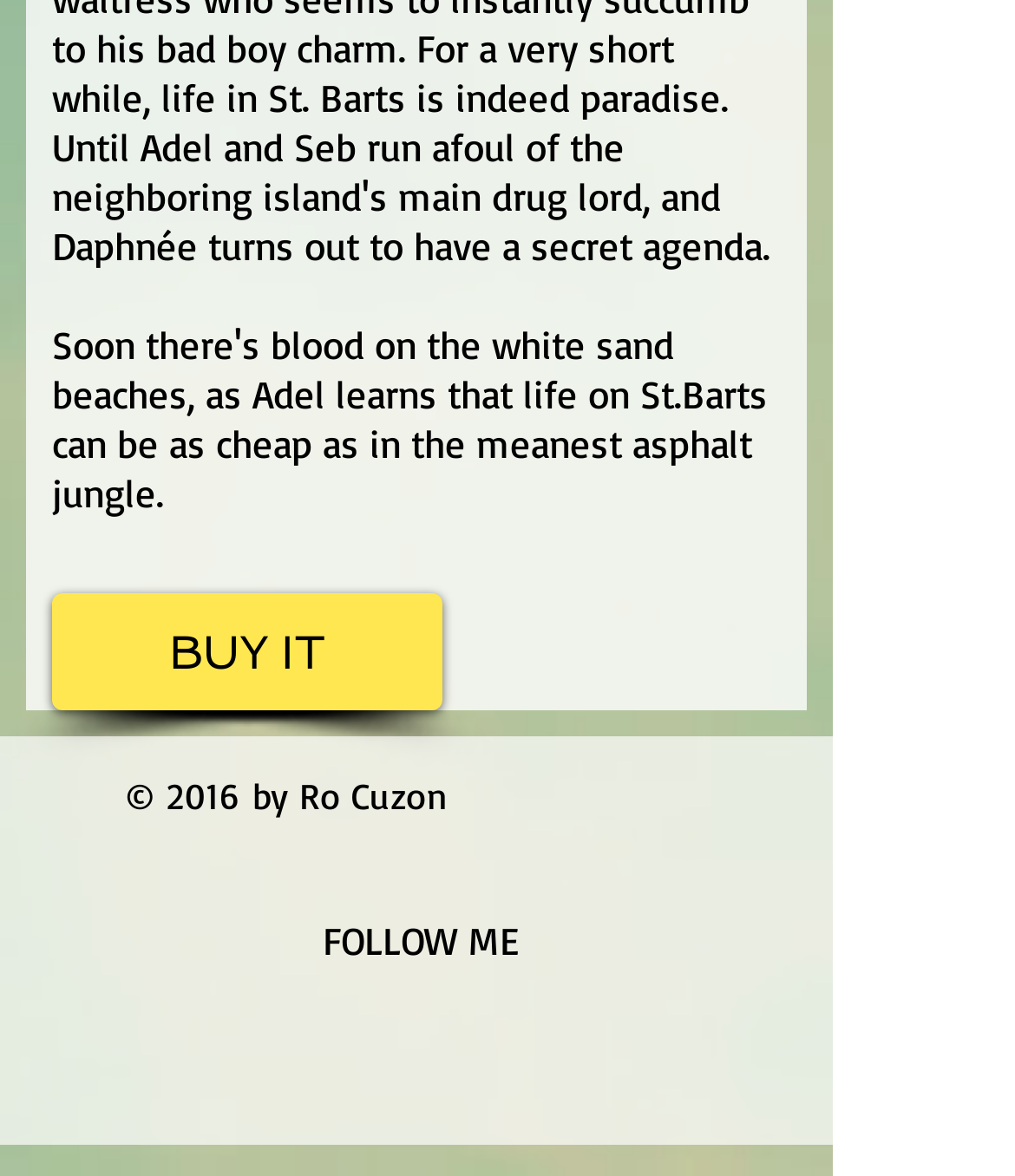Identify the bounding box coordinates for the UI element described as: "aria-label="Wix Facebook page"". The coordinates should be provided as four floats between 0 and 1: [left, top, right, bottom].

[0.223, 0.846, 0.313, 0.923]